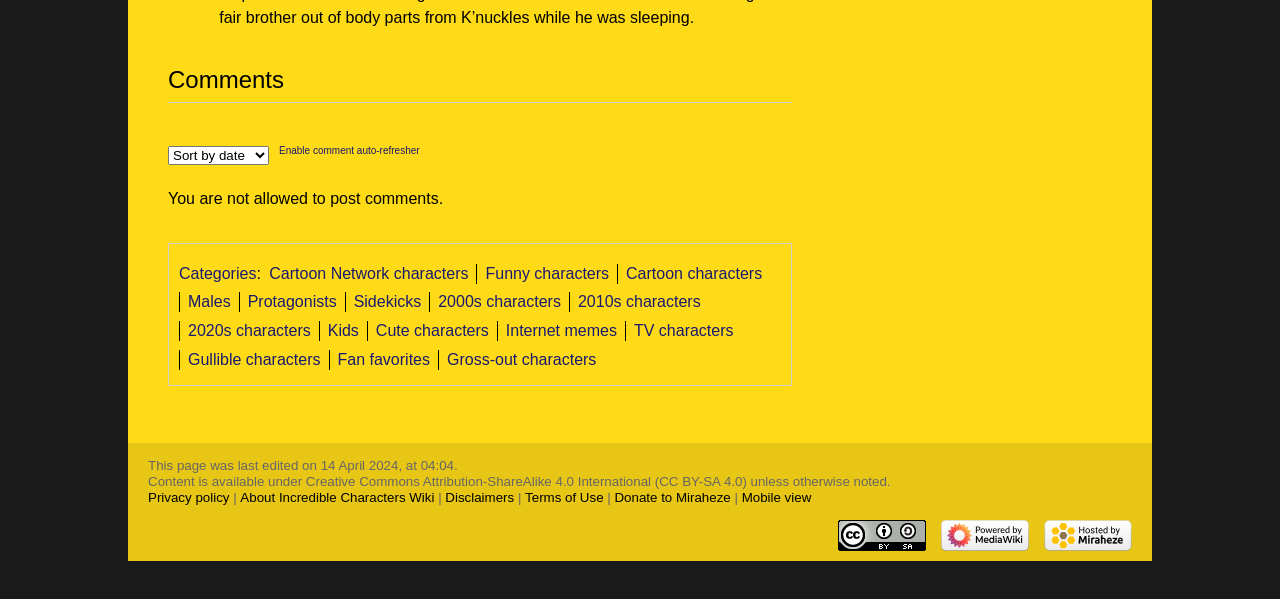Provide a one-word or short-phrase response to the question:
What is the last edited date of this webpage?

14 April 2024